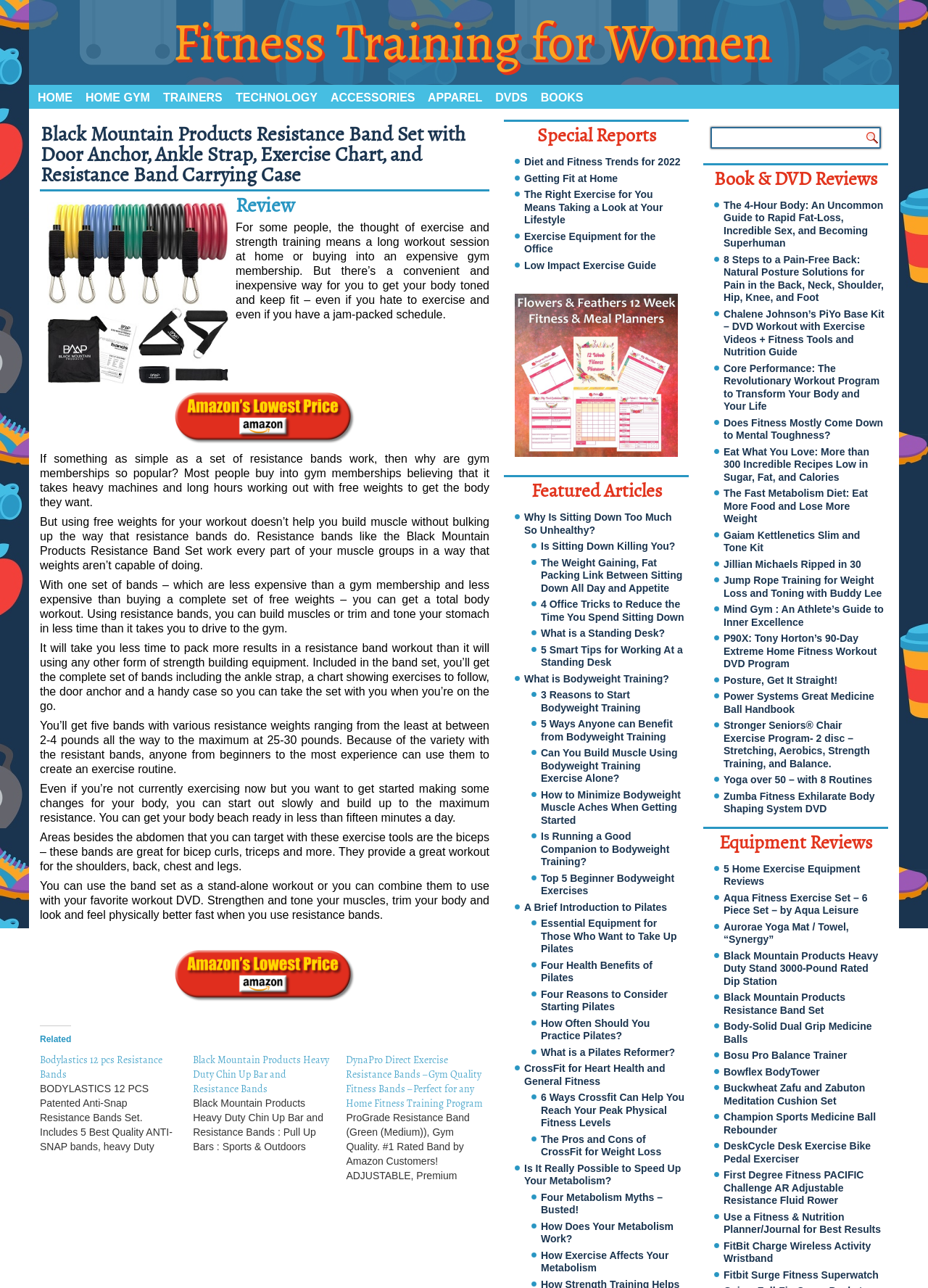Please find the bounding box coordinates of the section that needs to be clicked to achieve this instruction: "Click on the 'Bodylastics 12 pcs Resistance Bands' link".

[0.043, 0.817, 0.208, 0.896]